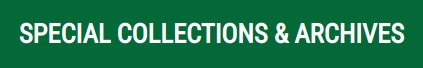What is the purpose of the banner?
Provide a short answer using one word or a brief phrase based on the image.

To highlight archival materials